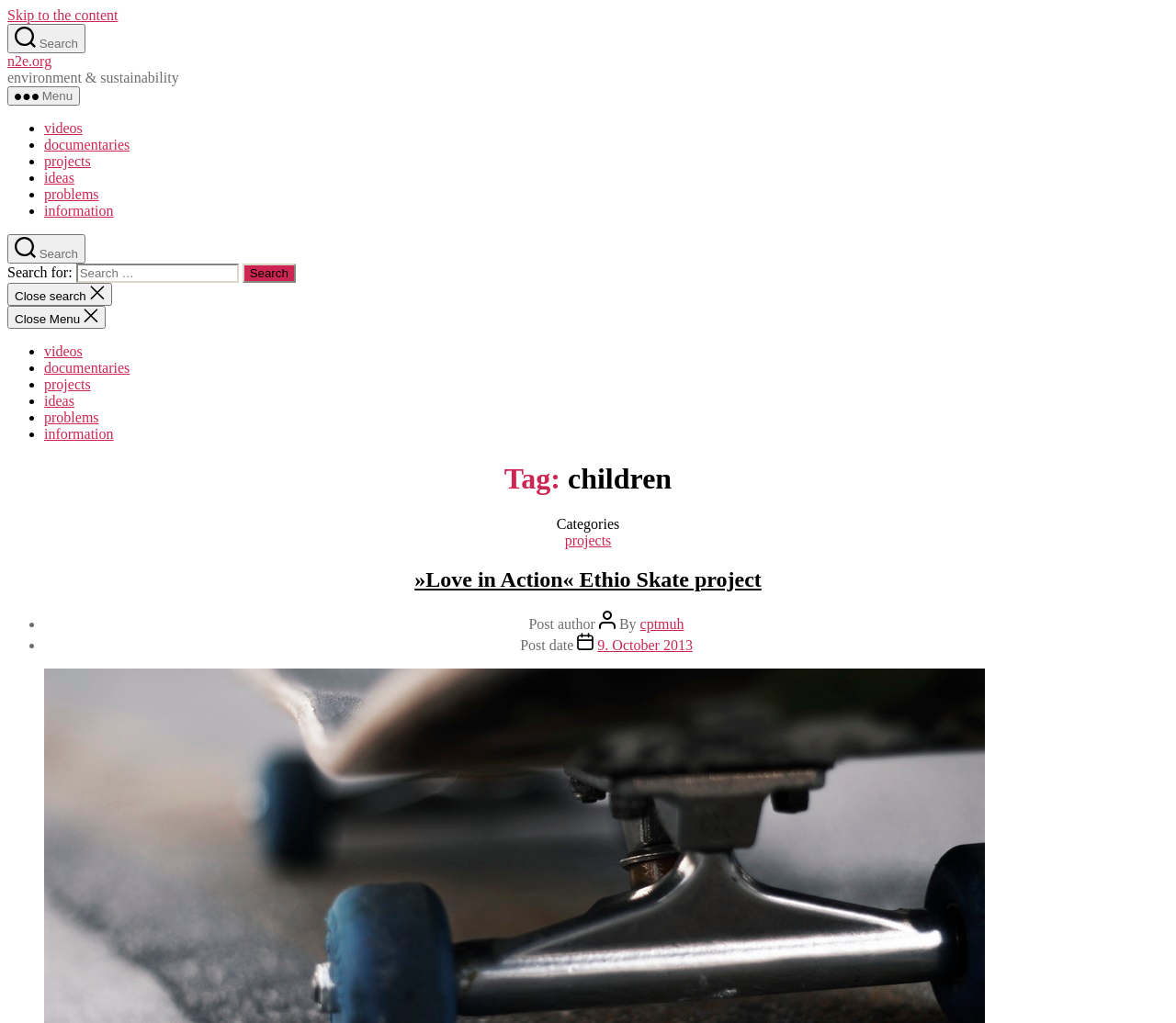What type of navigation is available on the webpage?
Answer the question with as much detail as you can, using the image as a reference.

I found the type of navigation by looking at the navigation section, where it mentions 'Horizontal' navigation. This section is located above the search bar and below the main heading.